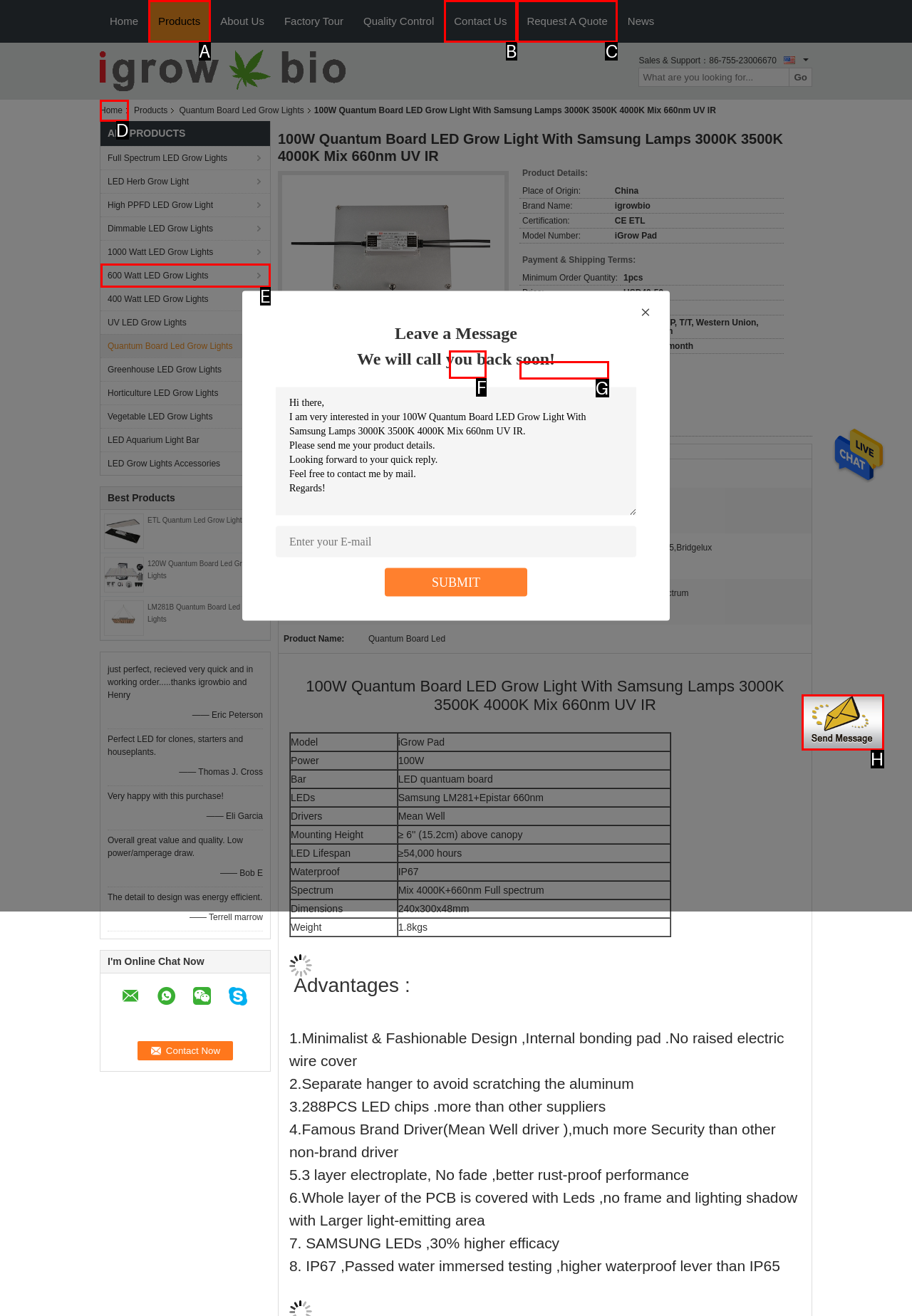Identify which HTML element should be clicked to fulfill this instruction: Click the Send Message button Reply with the correct option's letter.

H